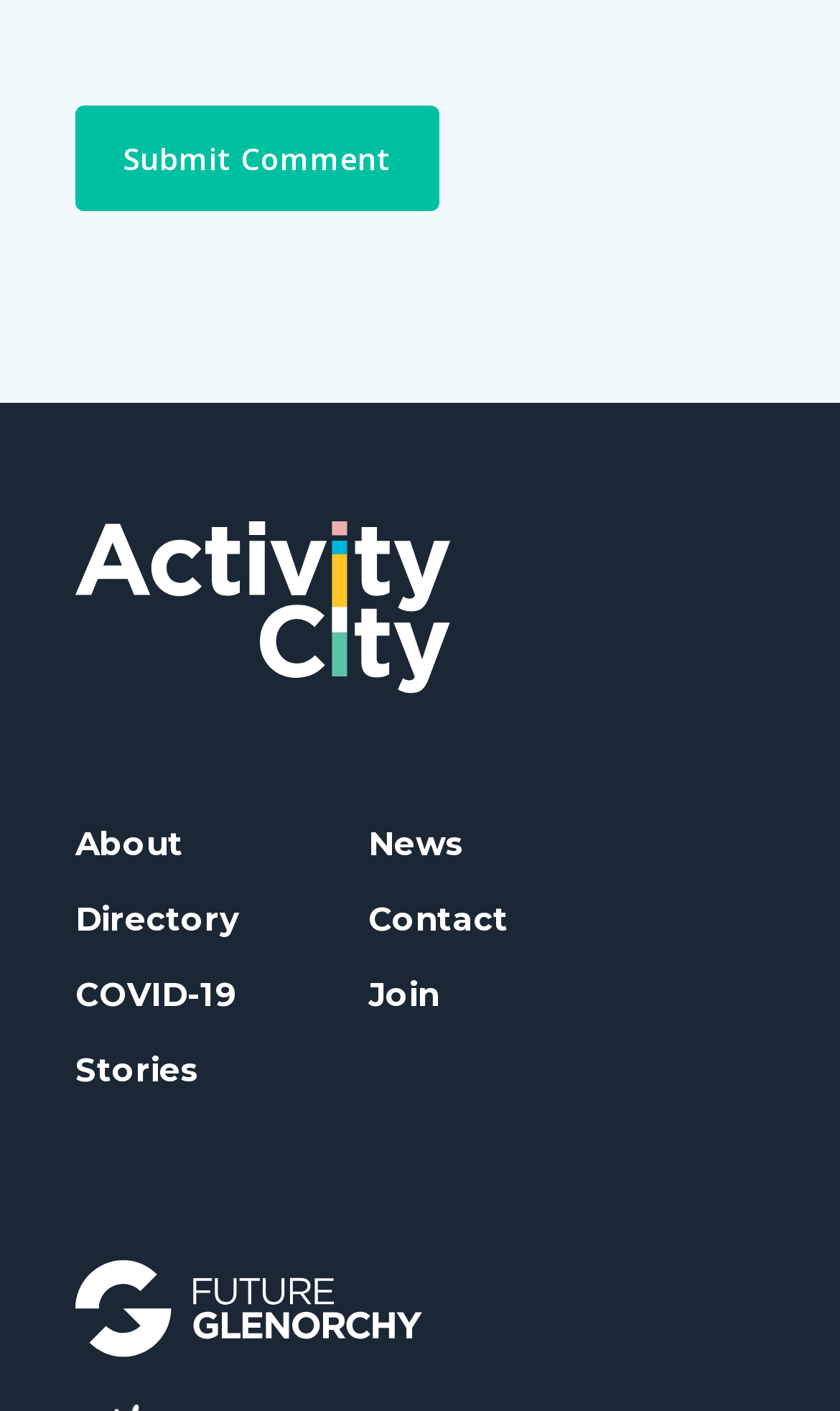Calculate the bounding box coordinates for the UI element based on the following description: "About". Ensure the coordinates are four float numbers between 0 and 1, i.e., [left, top, right, bottom].

[0.09, 0.582, 0.218, 0.611]